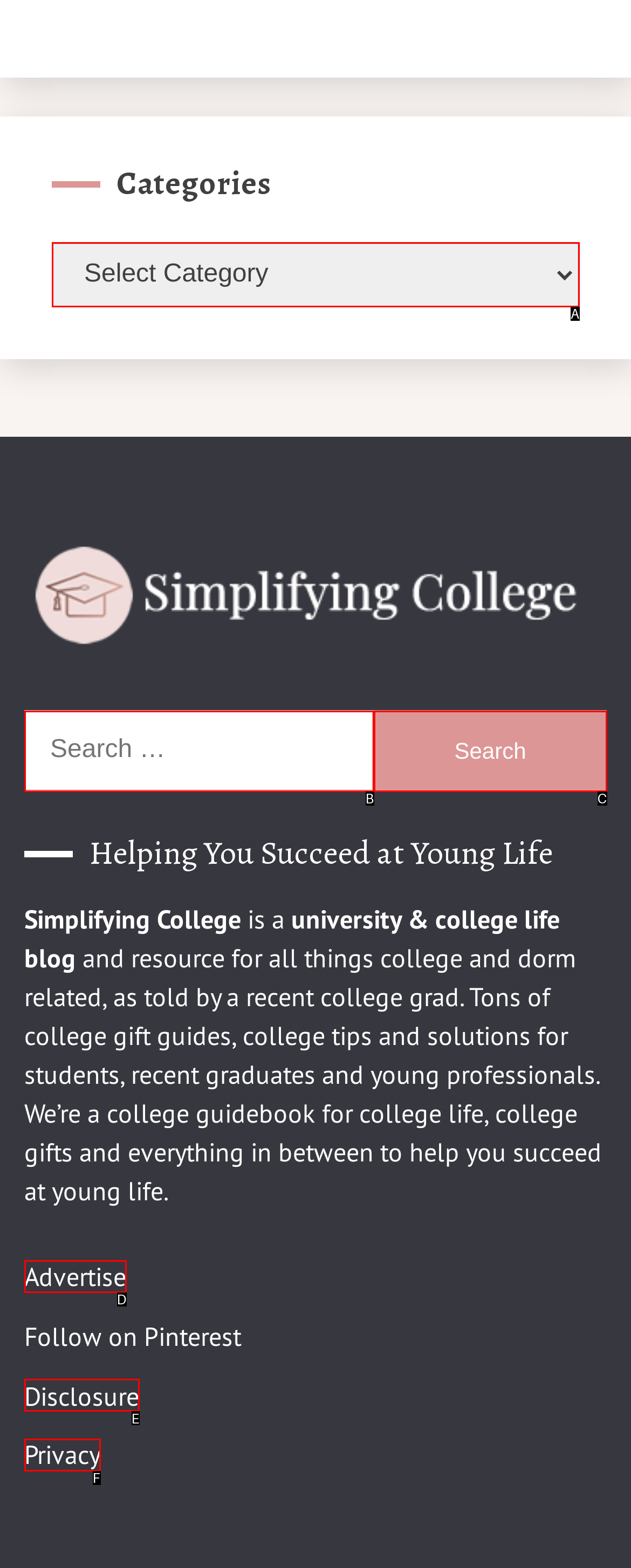Identify which HTML element aligns with the description: parent_node: Search for: value="Search"
Answer using the letter of the correct choice from the options available.

C